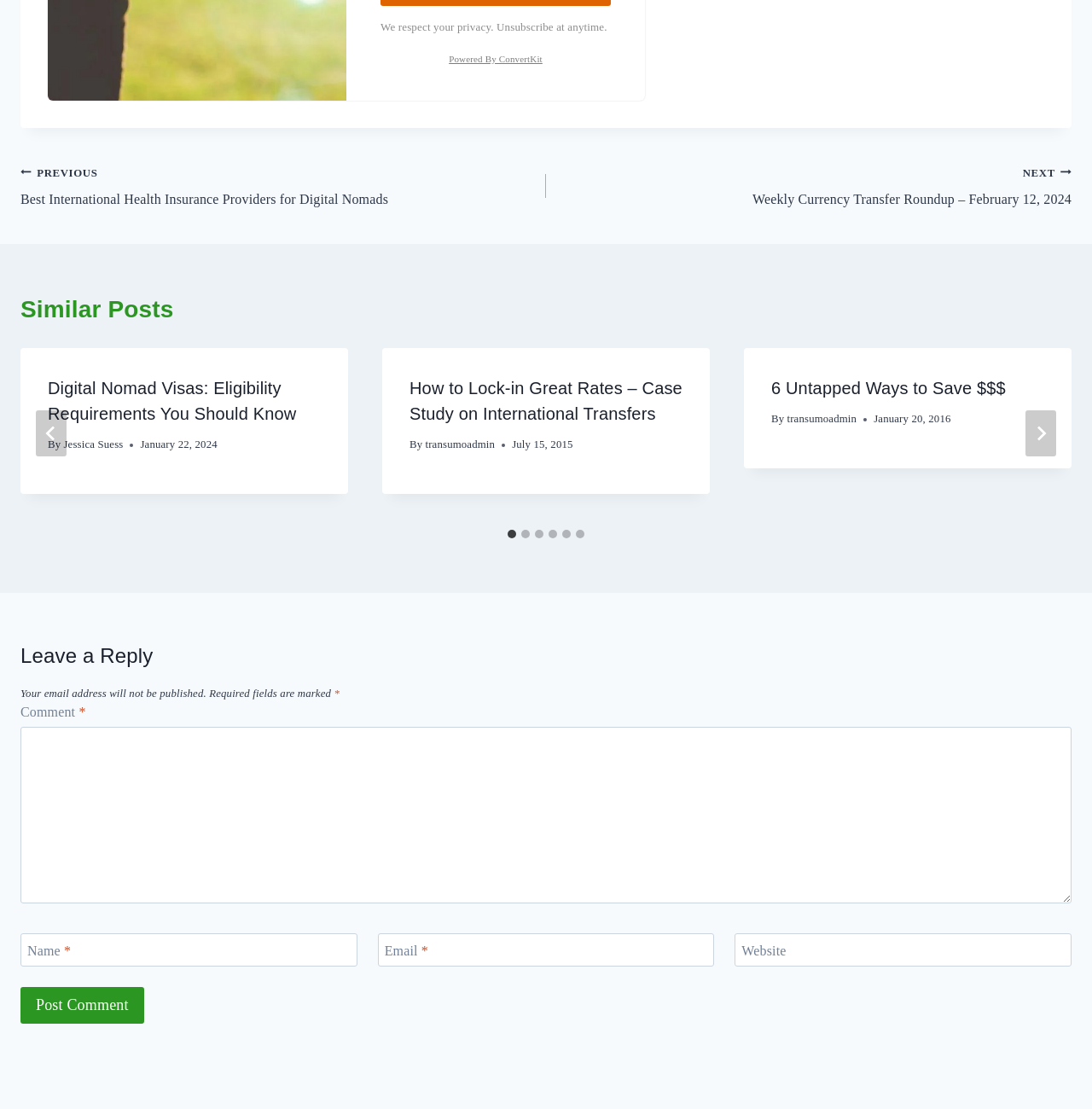Indicate the bounding box coordinates of the clickable region to achieve the following instruction: "Click on the 'Post Comment' button."

[0.019, 0.89, 0.132, 0.923]